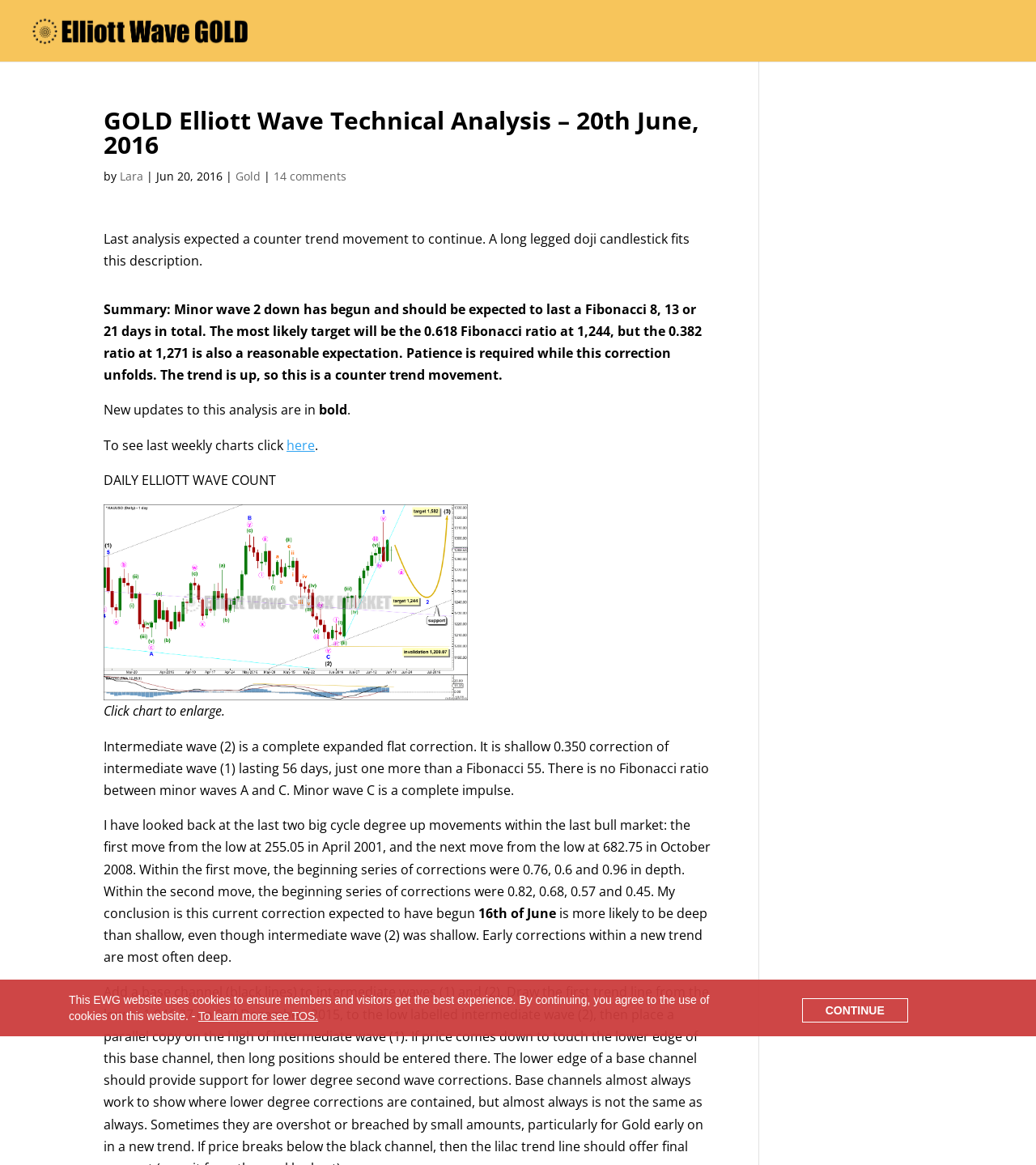Please find the bounding box coordinates of the element that you should click to achieve the following instruction: "Click the link to view Gold analysis". The coordinates should be presented as four float numbers between 0 and 1: [left, top, right, bottom].

[0.227, 0.145, 0.252, 0.158]